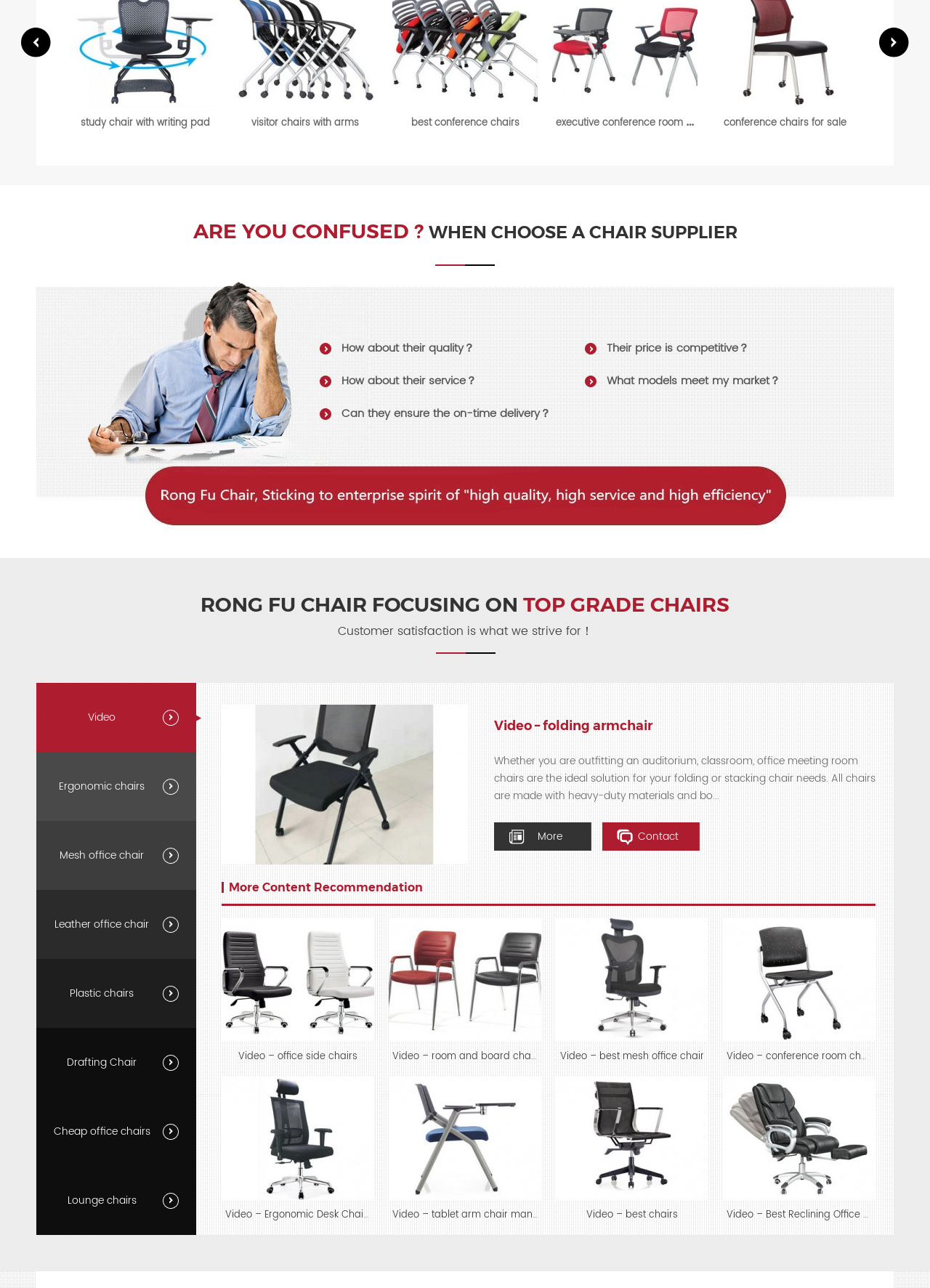What is the main topic of this webpage?
Refer to the image and provide a concise answer in one word or phrase.

Conference chairs